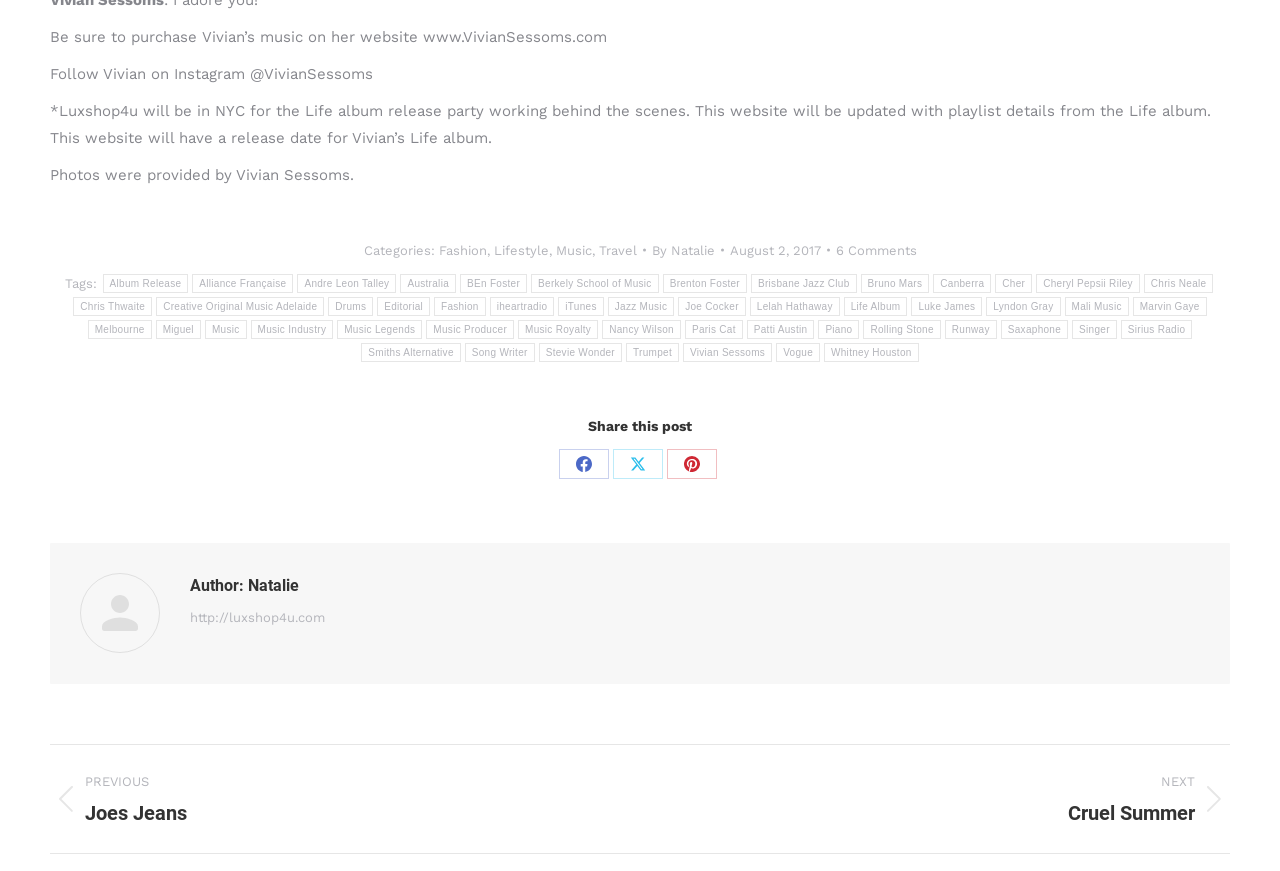Locate the bounding box coordinates of the element that should be clicked to fulfill the instruction: "Visit Vivian Sessoms' website".

[0.039, 0.032, 0.474, 0.053]